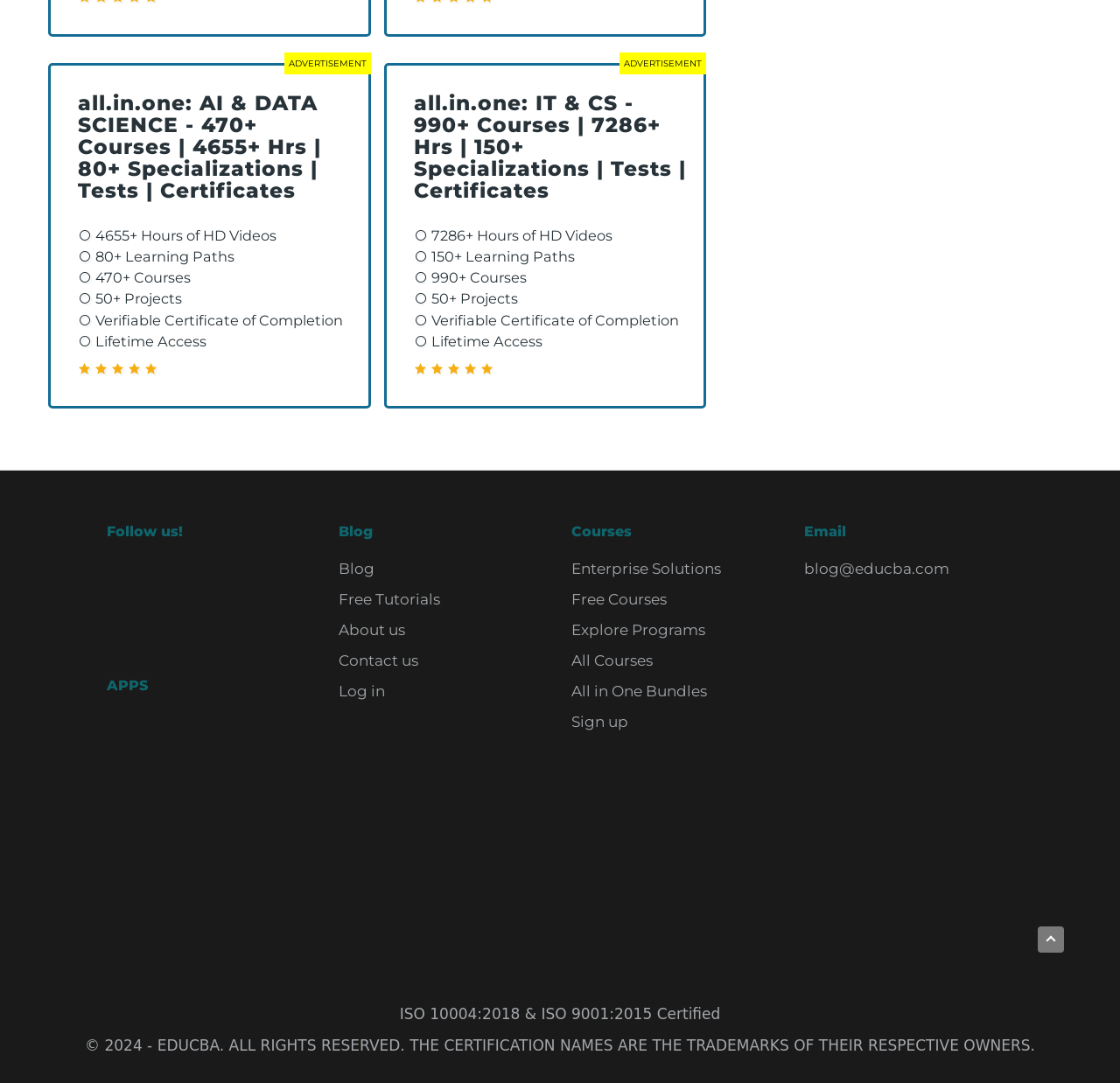Using the description "alt="EDUCBA Coursera" title="EDUCBA Coursera"", predict the bounding box of the relevant HTML element.

[0.132, 0.558, 0.168, 0.591]